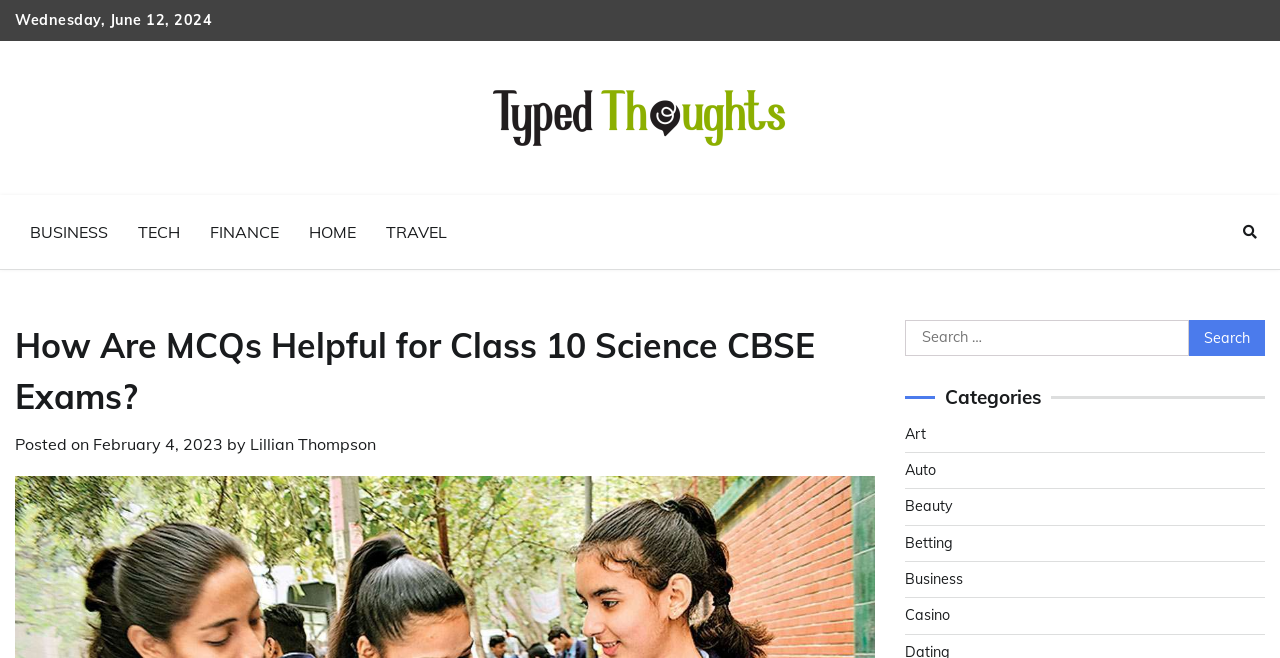Determine the bounding box coordinates for the area that needs to be clicked to fulfill this task: "Read the article posted by Lillian Thompson". The coordinates must be given as four float numbers between 0 and 1, i.e., [left, top, right, bottom].

[0.195, 0.659, 0.294, 0.689]